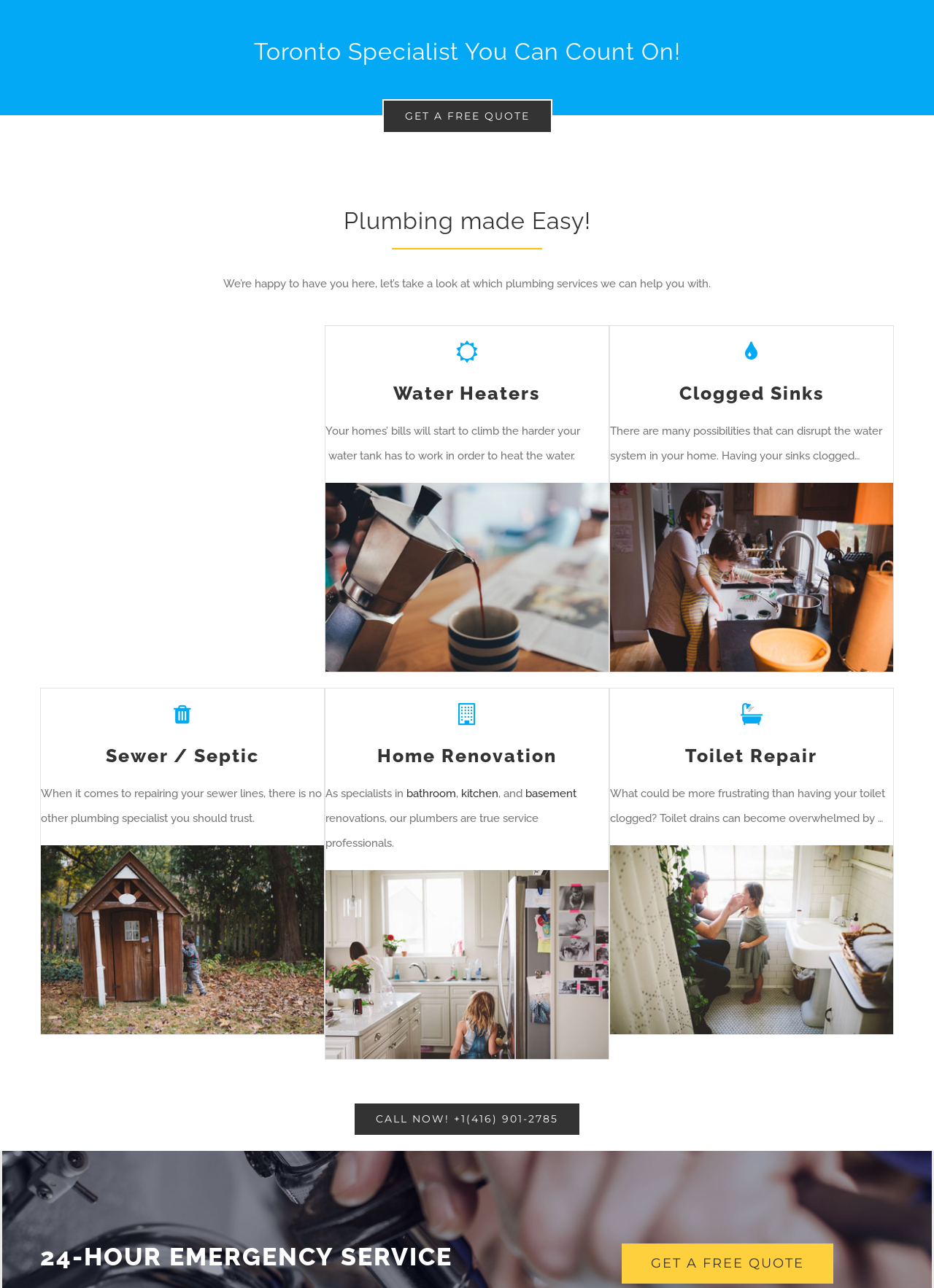Please identify the coordinates of the bounding box that should be clicked to fulfill this instruction: "Learn more about water heaters".

[0.421, 0.297, 0.578, 0.314]